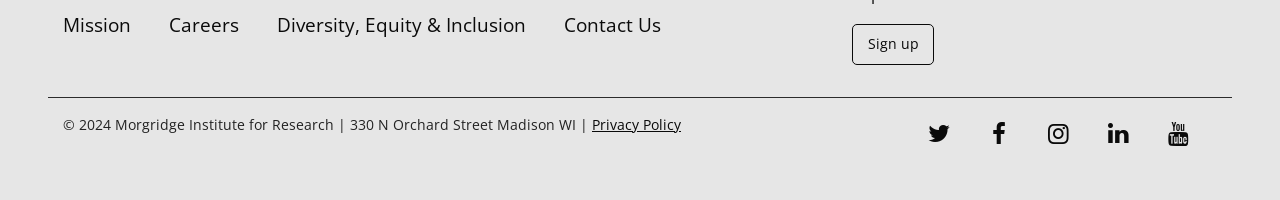Pinpoint the bounding box coordinates of the clickable element to carry out the following instruction: "View Privacy Policy."

[0.462, 0.574, 0.532, 0.669]